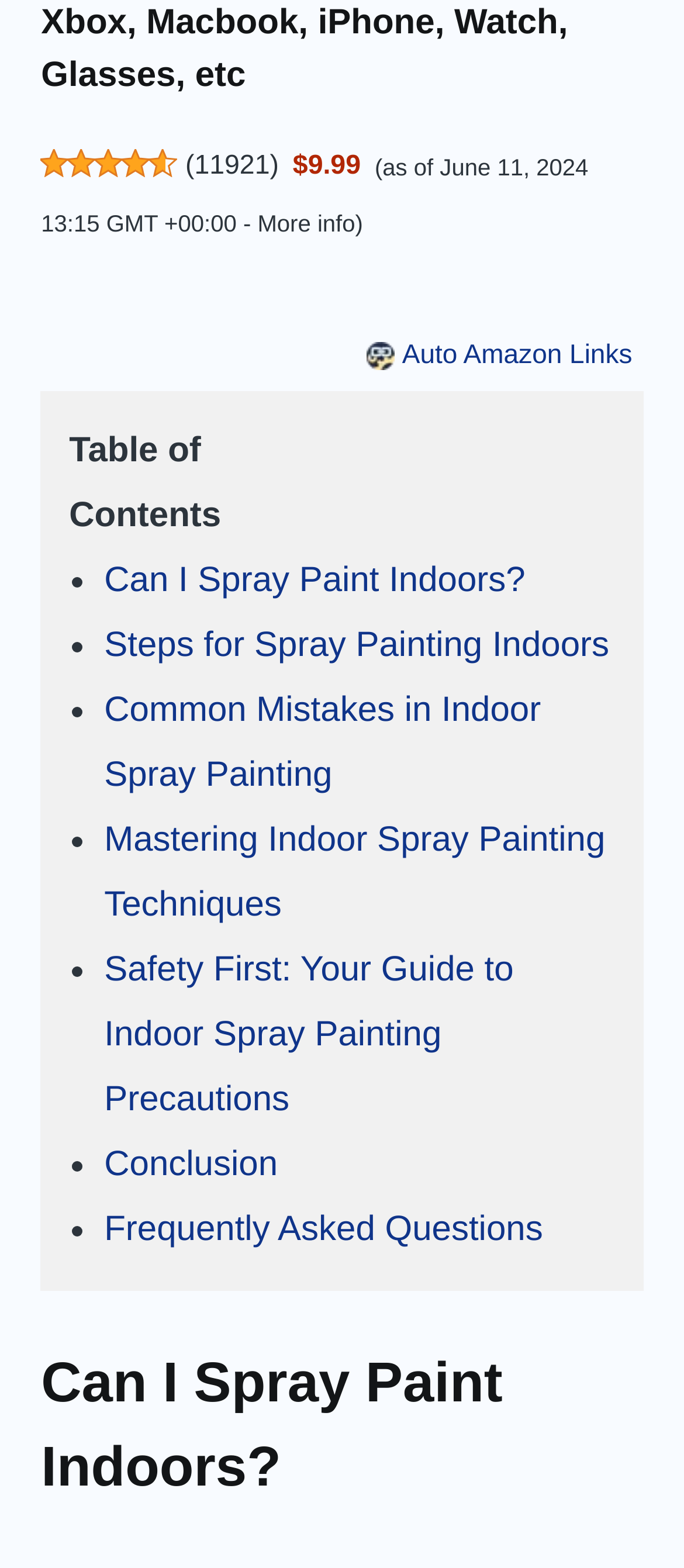Locate the bounding box coordinates of the area where you should click to accomplish the instruction: "Learn about safety precautions".

[0.152, 0.607, 0.751, 0.714]